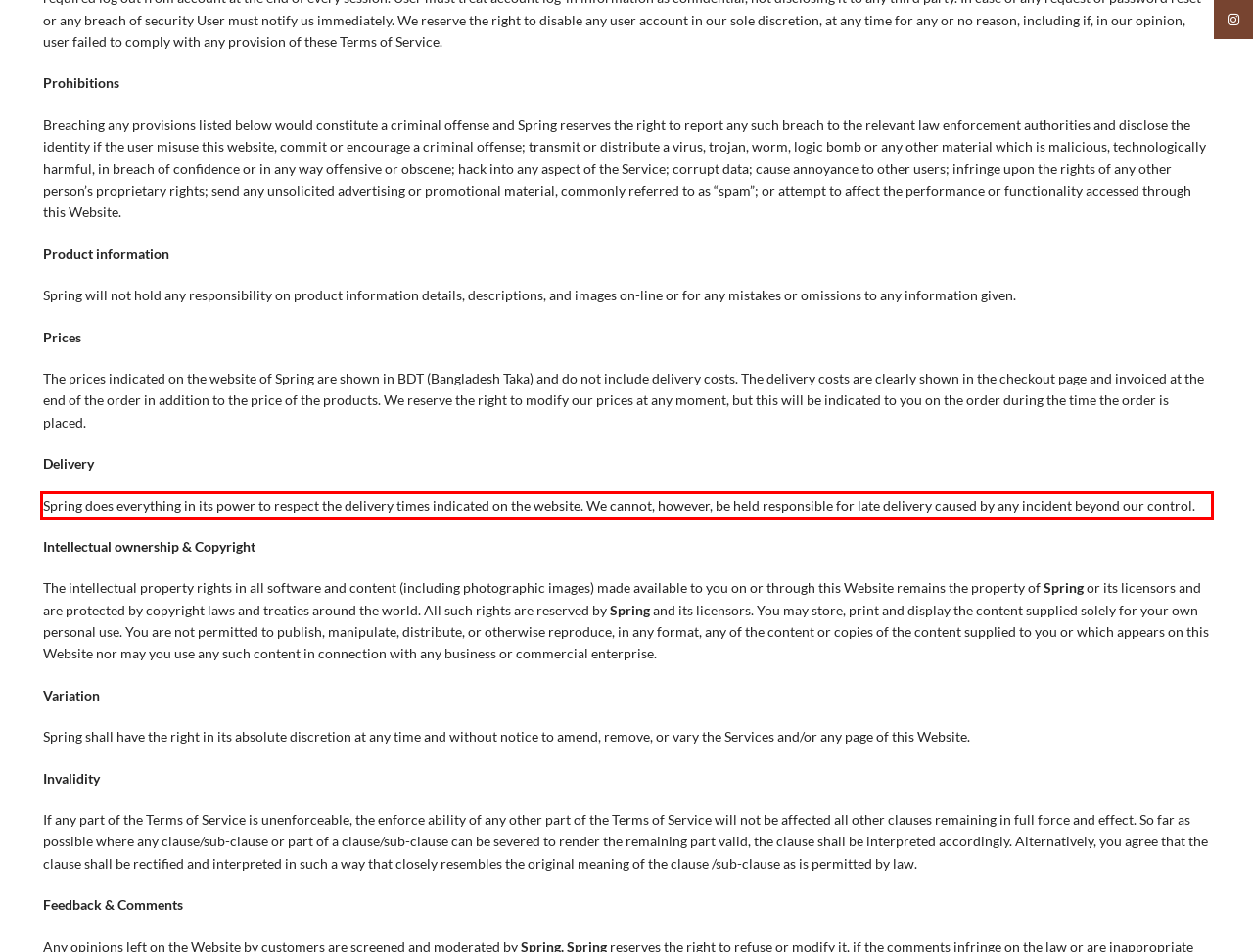Examine the webpage screenshot and use OCR to obtain the text inside the red bounding box.

Spring does everything in its power to respect the delivery times indicated on the website. We cannot, however, be held responsible for late delivery caused by any incident beyond our control.